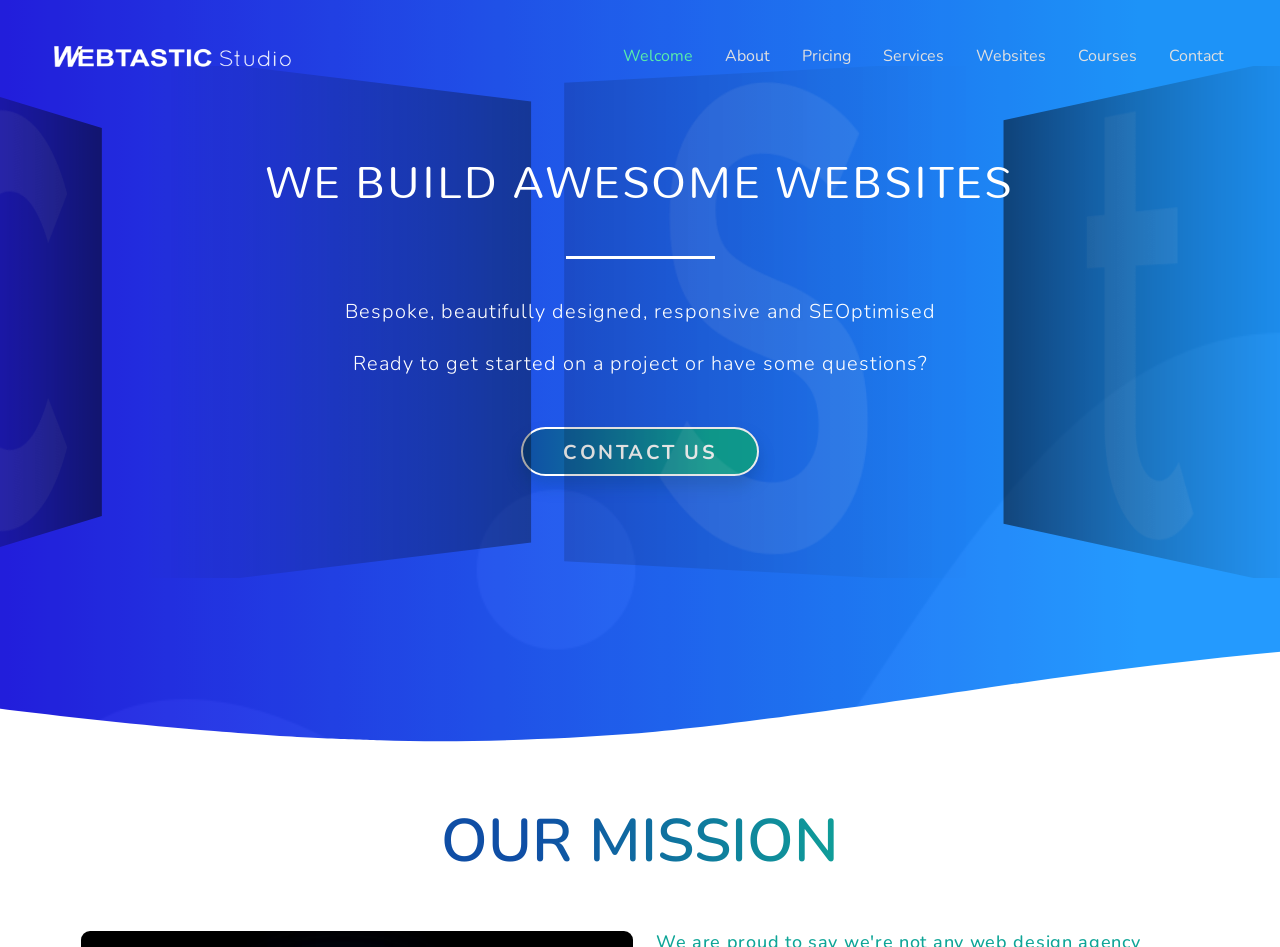How many links are there in the site navigation?
Use the image to answer the question with a single word or phrase.

7